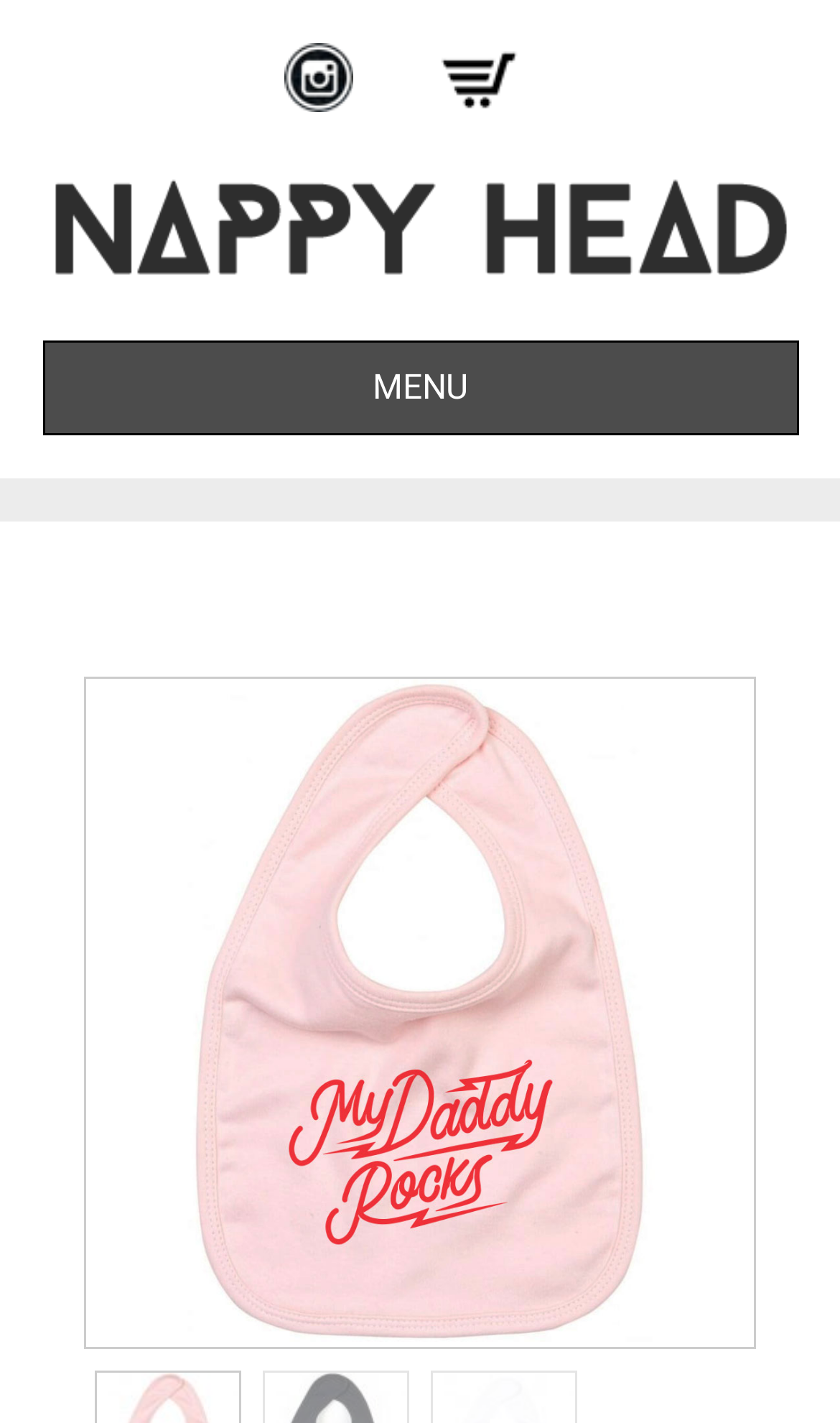Answer the following inquiry with a single word or phrase:
What is the text on the button at the top left corner?

MENU